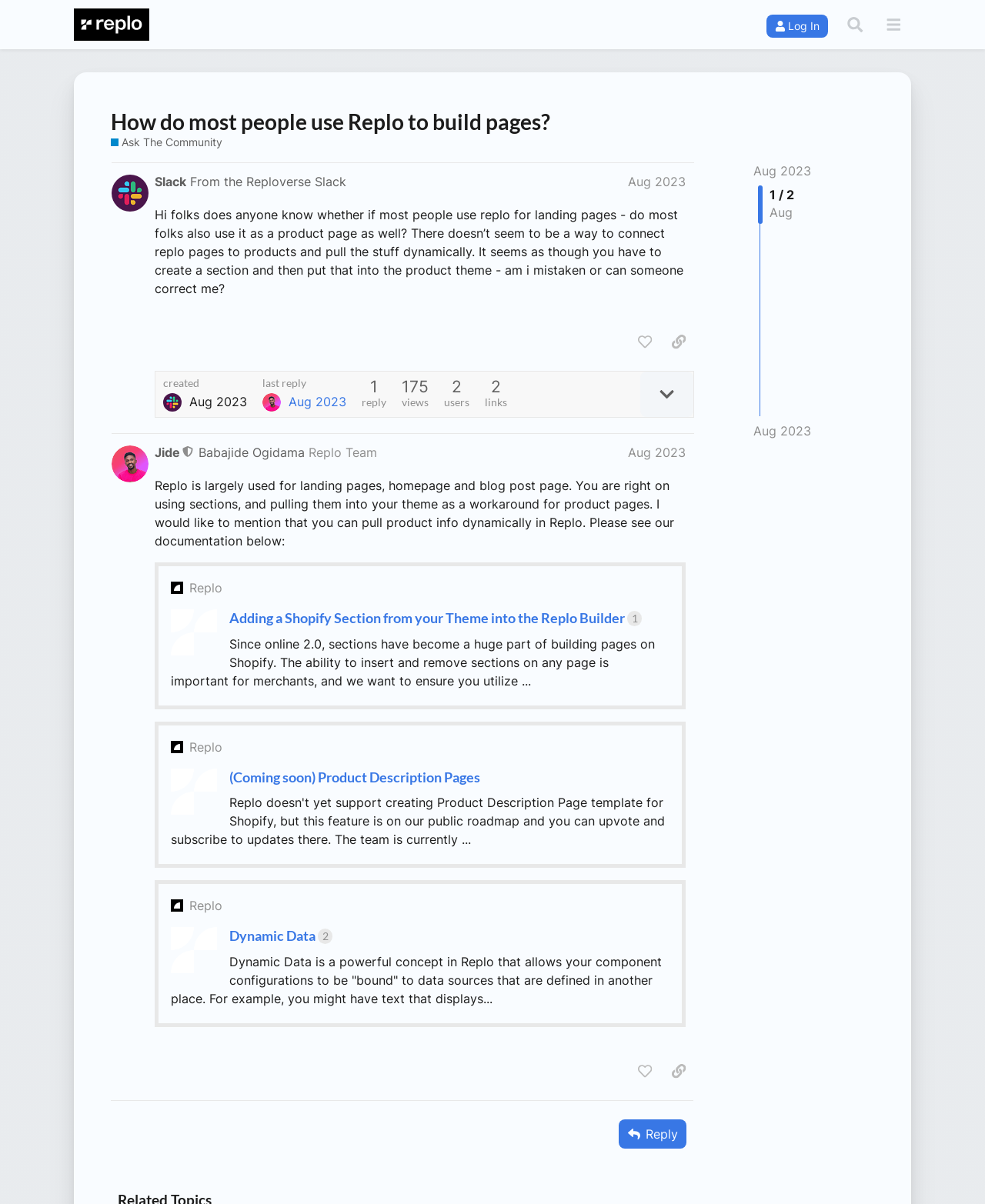Extract the primary header of the webpage and generate its text.

How do most people use Replo to build pages?